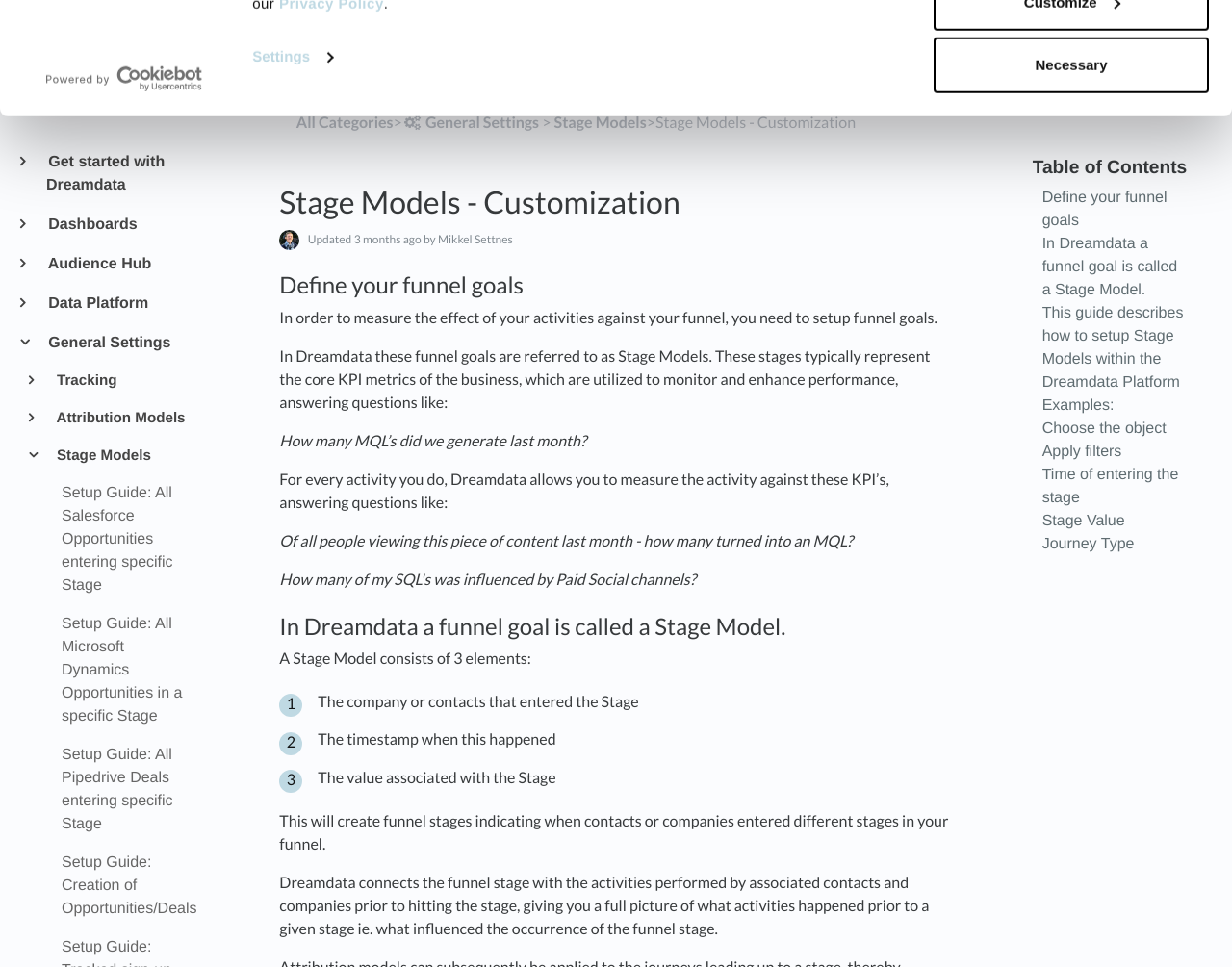Provide a thorough summary of the webpage.

The webpage is a documentation page for Dreamdata, a data platform that helps users measure the effect of their activities against their funnel goals. The page is divided into several sections, with a prominent header section at the top that includes a logo, a navigation menu, and a search bar.

Below the header section, there is a modal dialog box that informs users about the use of cookies on the website. The dialog box includes a logo, a brief message, and three buttons: "Necessary", "Customize", and "Accept all".

To the left of the dialog box, there is a sidebar that contains a list of links to different sections of the documentation, including "Dashboards", "Audience Hub", "Data Platform", and "General Settings". The sidebar also includes a link to "Stage Models", which is the current section being viewed.

The main content area of the page is divided into several sections, each with a heading and a brief description. The first section is titled "Define your funnel goals" and explains the importance of setting up funnel goals in Dreamdata. The section includes several paragraphs of text that describe how funnel goals are used to measure the effect of activities against the funnel.

The next section is titled "In Dreamdata a funnel goal is called a Stage Model" and explains the three elements that make up a Stage Model: the company or contacts that entered the Stage, the timestamp when this happened, and the value associated with the Stage.

The page also includes several links to related topics, such as "Examples" and "This guide describes how to setup Stage Models within the Dreamdata Platform". There are also several images and icons scattered throughout the page, including a logo and a few icons used to represent different sections of the documentation.

At the bottom of the page, there is a footer section that includes a list of links to other sections of the documentation, as well as a link to the "Contact" page.